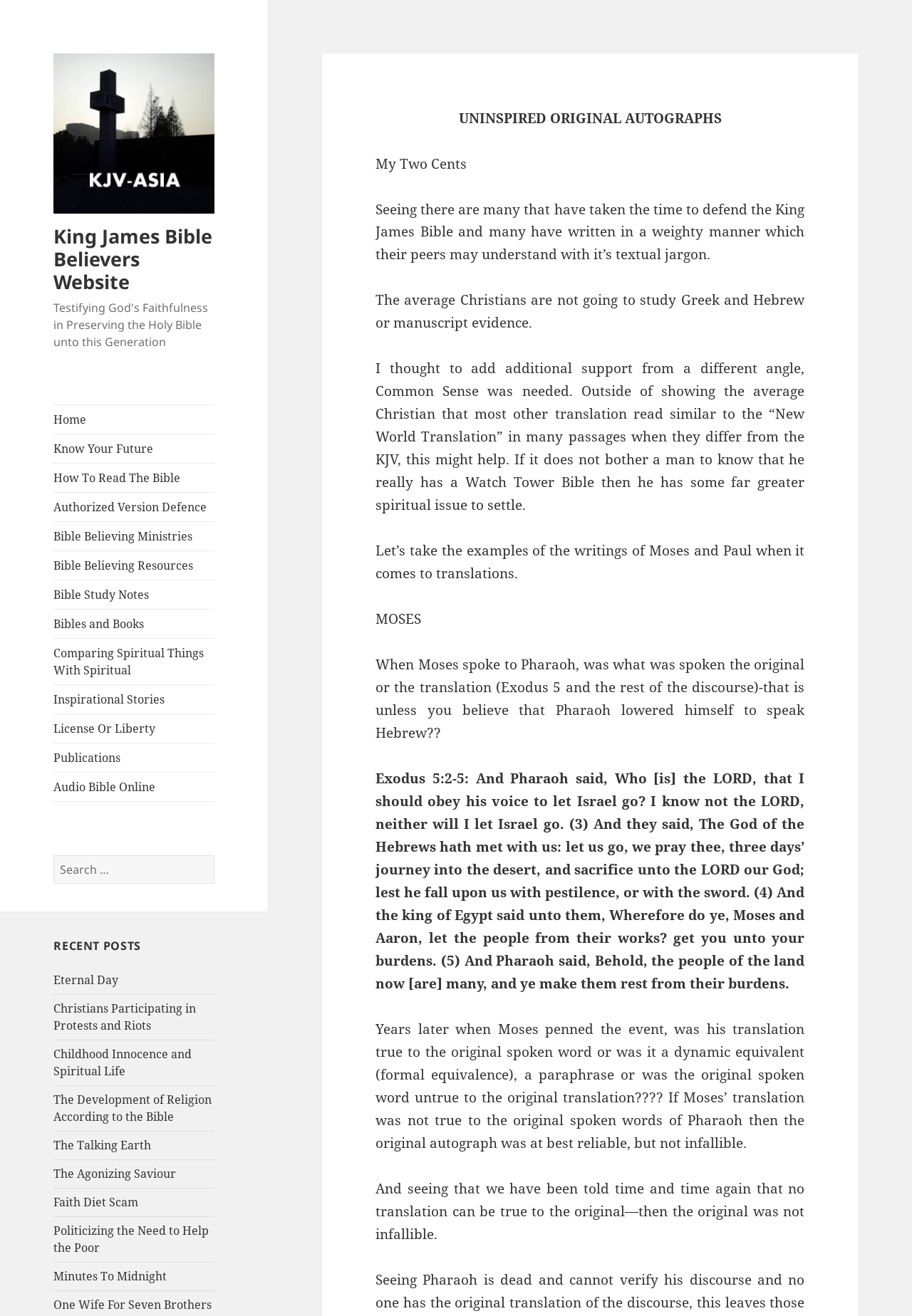Answer the following inquiry with a single word or phrase:
What is the main topic of the article about Moses and Paul?

Translations